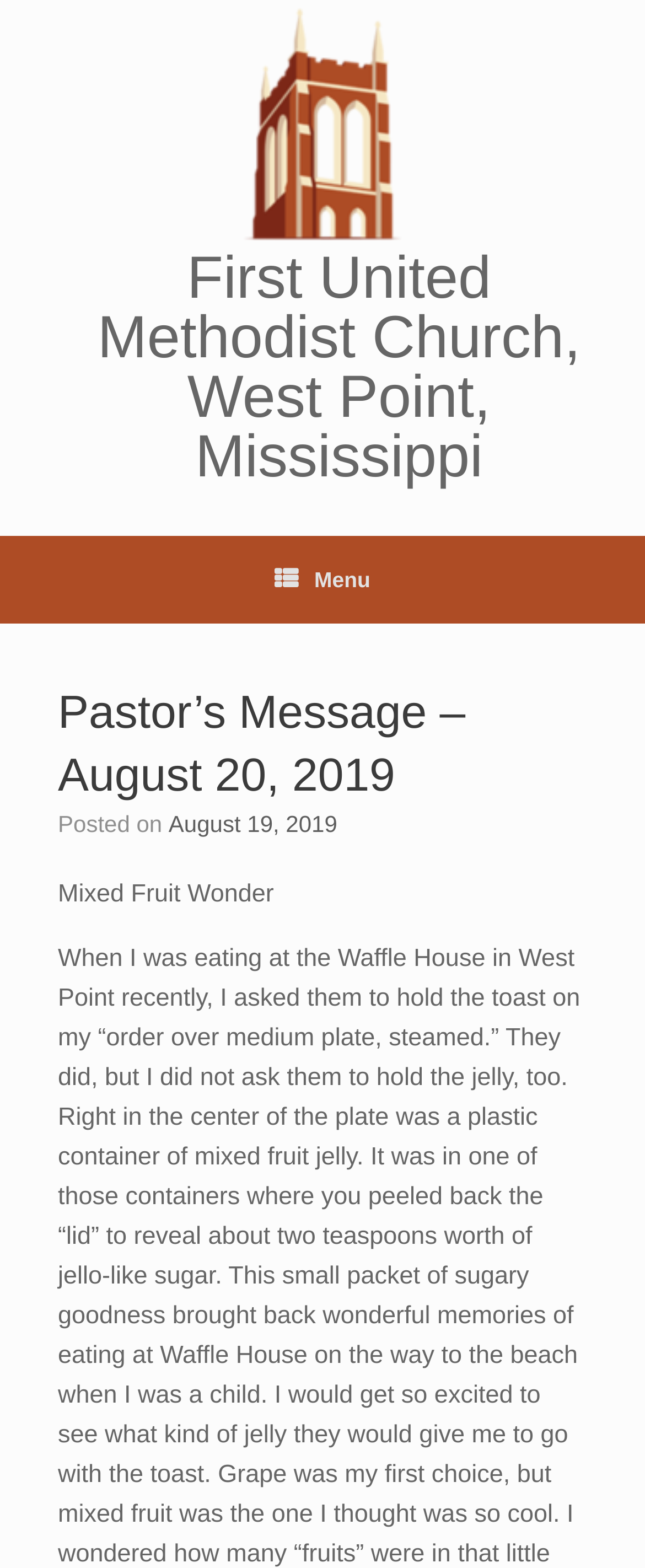What is the name of the church?
Kindly offer a comprehensive and detailed response to the question.

I found the answer by looking at the link element with the text 'First United Methodist Church, West Point, Mississippi' at the top of the page, which suggests that this is the name of the church.